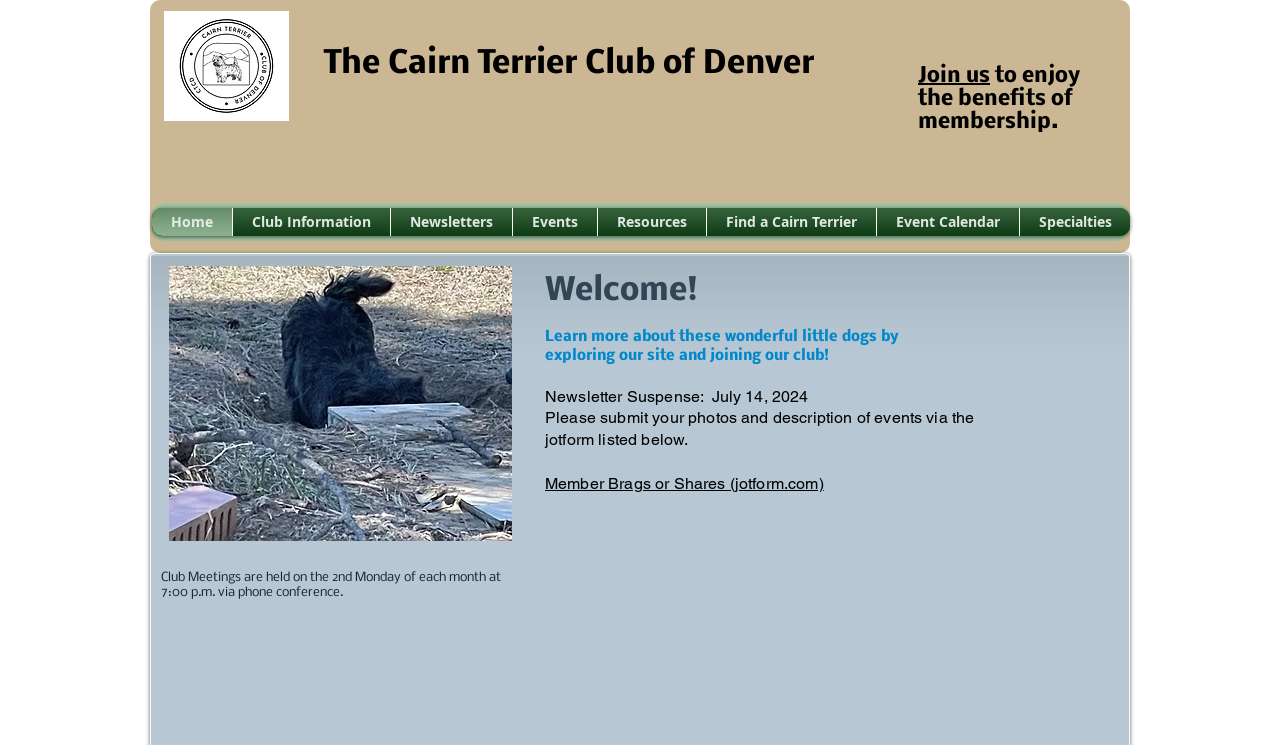Please determine the bounding box coordinates of the clickable area required to carry out the following instruction: "Submit photos and descriptions via the jotform". The coordinates must be four float numbers between 0 and 1, represented as [left, top, right, bottom].

[0.426, 0.636, 0.644, 0.661]